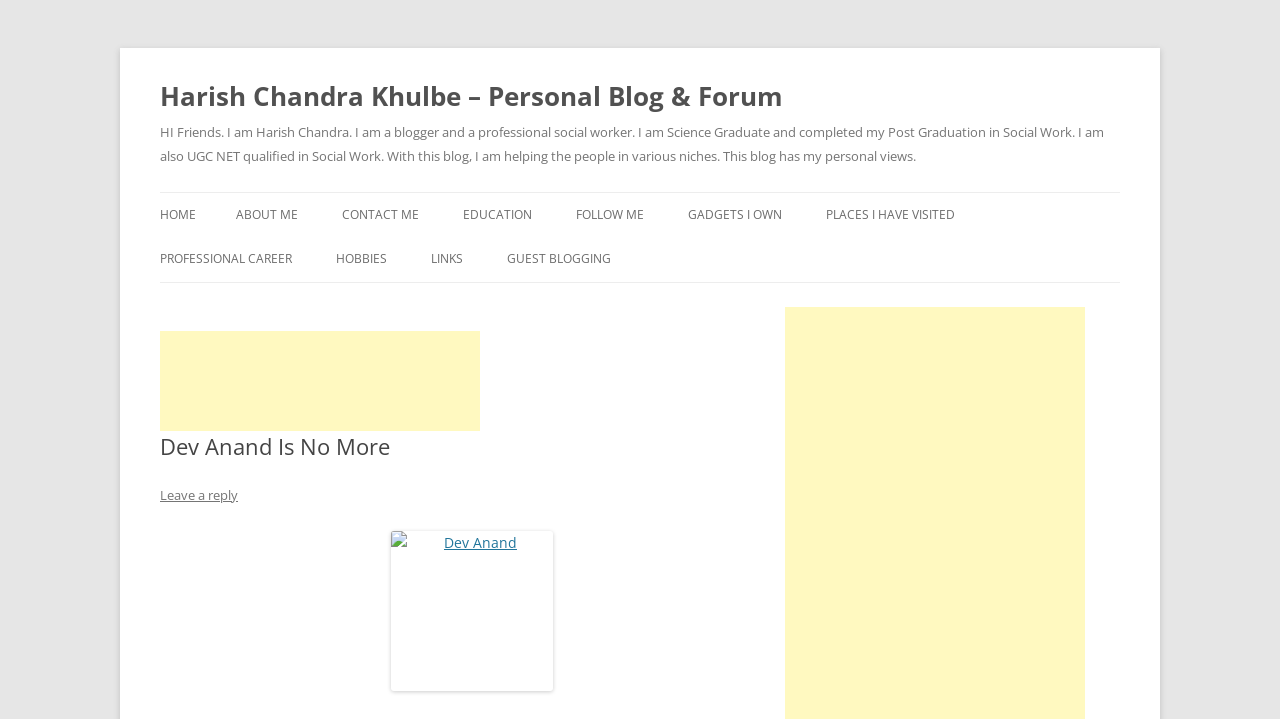Refer to the image and provide a thorough answer to this question:
What is the purpose of the blog?

The answer can be found in the heading 'HI Friends. I am Harish Chandra. I am a blogger and a professional social worker. ...' which describes the purpose of the blog as helping people in various niches.